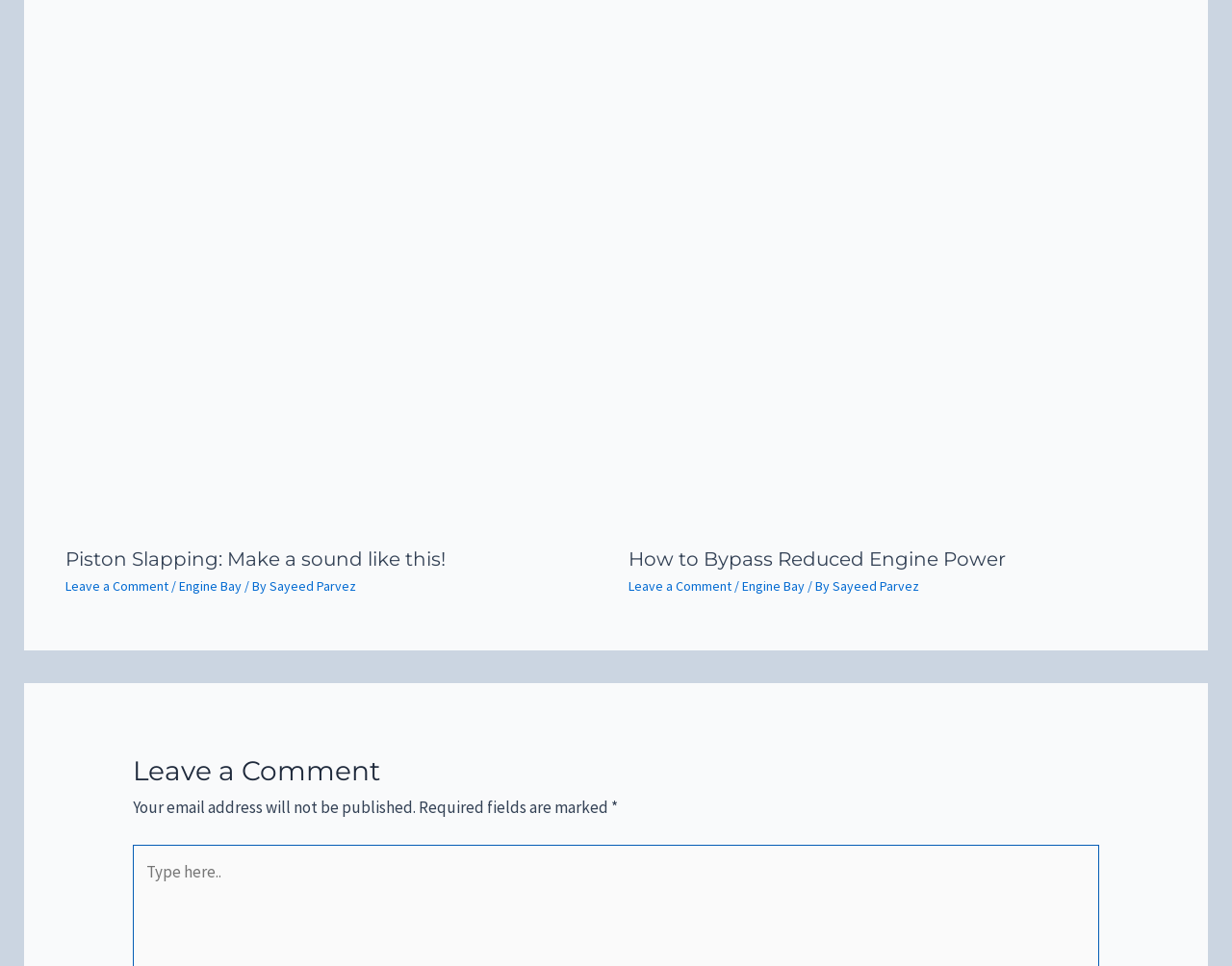Predict the bounding box of the UI element based on the description: "Shareholders' Engagement Principles". The coordinates should be four float numbers between 0 and 1, formatted as [left, top, right, bottom].

None